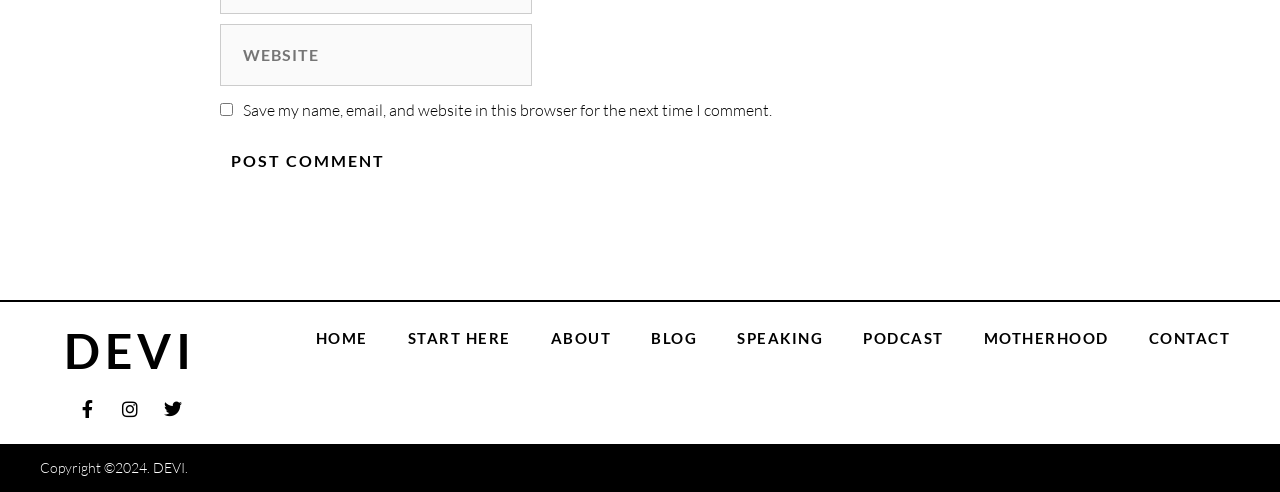Please answer the following question using a single word or phrase: 
What is the button below the comment box?

Post Comment